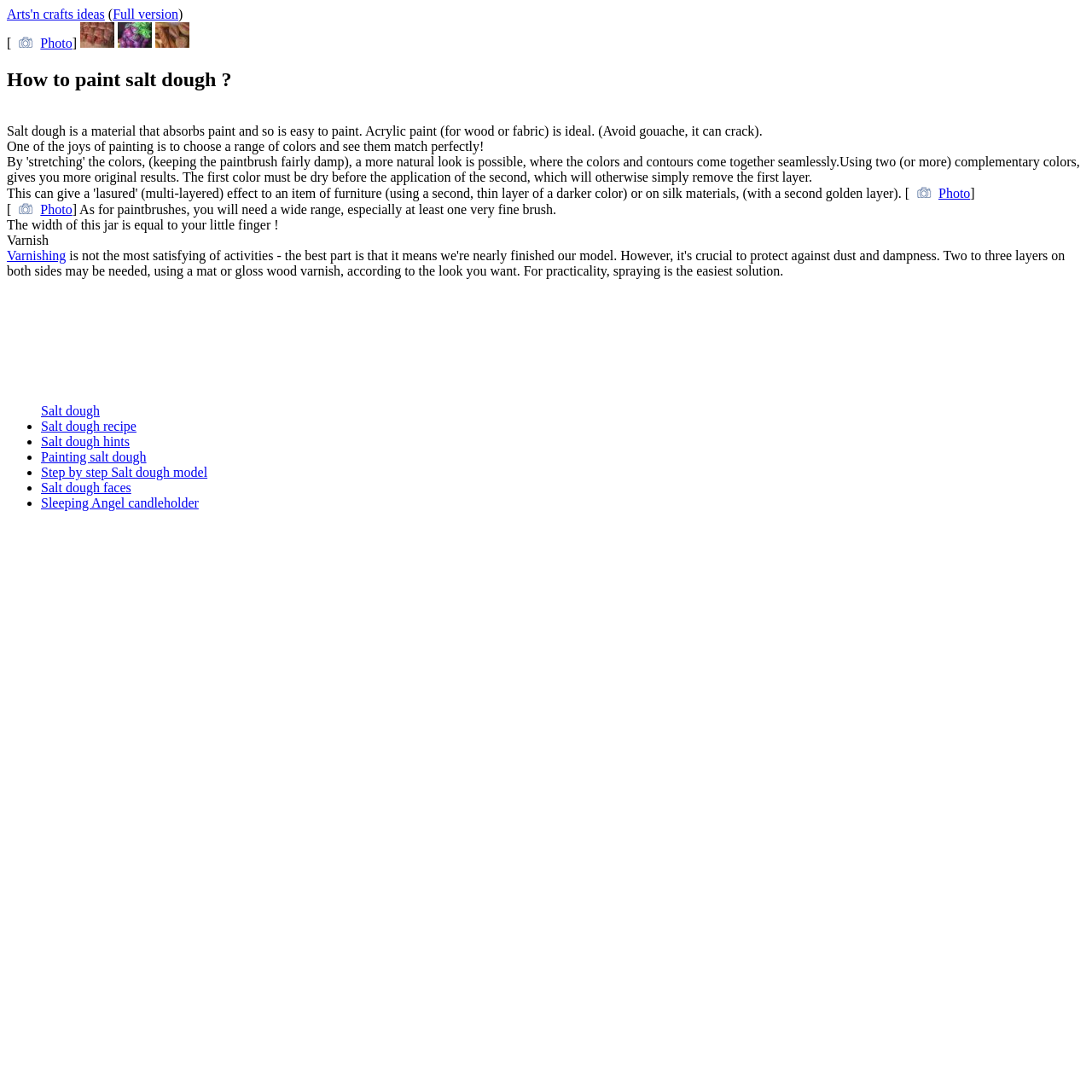Explain the webpage's design and content in an elaborate manner.

This webpage is about arts and crafts, specifically focusing on salt dough painting. At the top, there is a navigation bar with links to "Arts'n crafts ideas" and "Full version". Below the navigation bar, there are several sections showcasing different aspects of salt dough painting.

The first section features a series of links with accompanying images, including "Photo", "Detail of Provencal tiles", "Zoom on fruit model", and "The baker's bread". These links are arranged horizontally, with the images positioned to the right of each link.

Below this section, there is a heading "How to paint salt dough?" followed by a paragraph of text explaining the basics of painting salt dough. The text is divided into two sections, with the first section discussing the material's properties and the ideal paint to use, and the second section highlighting the importance of choosing a range of colors.

To the right of the text, there is an image of a photo. Below the image, there are more links with accompanying images, including "Photo" and another "Photo". These links are also arranged horizontally, with the images positioned to the right of each link.

The next section features a heading "Varnish" followed by a link to "Varnishing". Below this section, there is an advertisement iframe.

The final section is a list of links related to salt dough, including "Salt dough recipe", "Salt dough hints", "Painting salt dough", "Step by step Salt dough model", "Salt dough faces", and "Sleeping Angel candleholder". Each link is preceded by a bullet point, and some of the links have keyboard shortcuts.